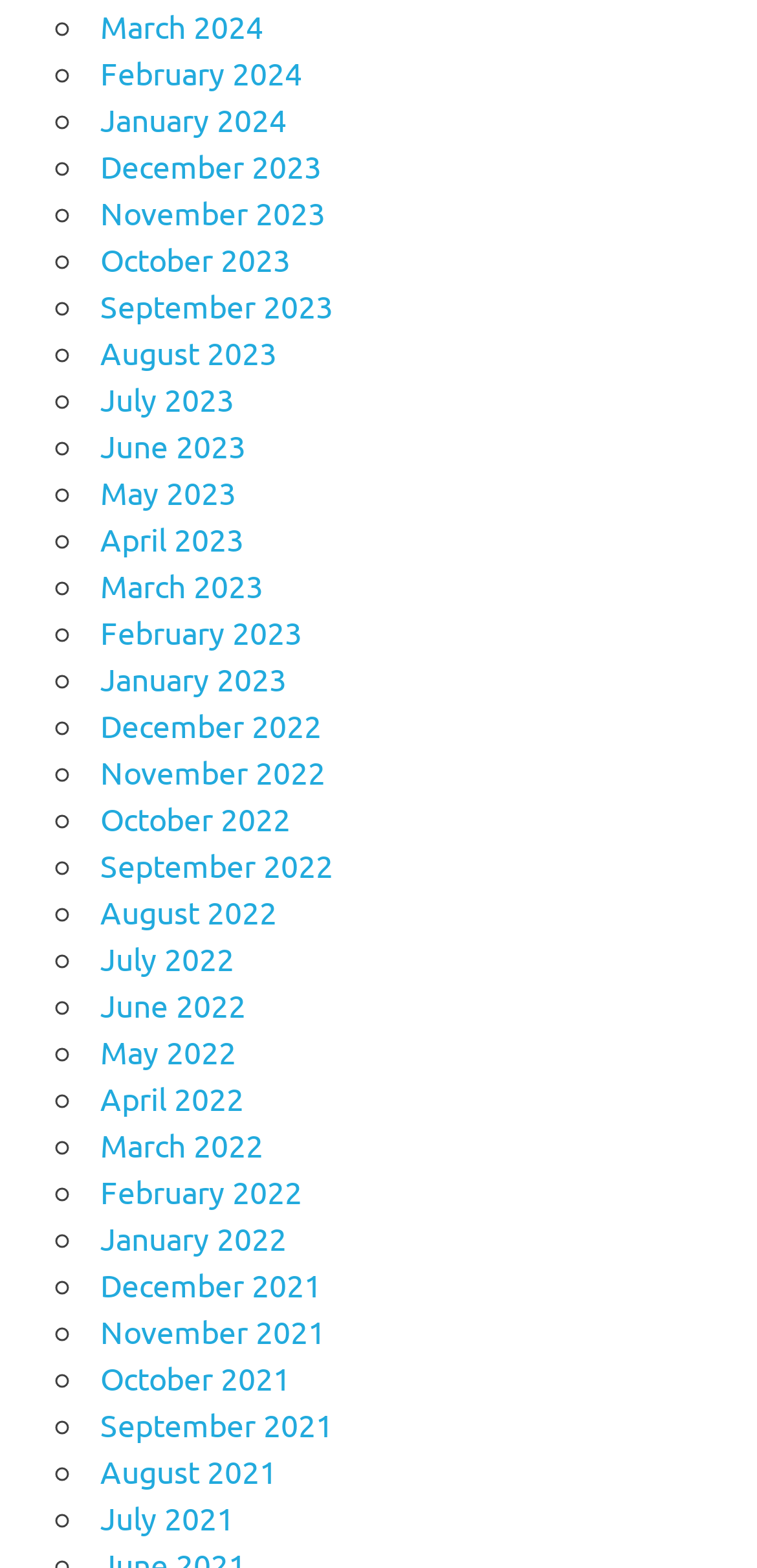Please specify the bounding box coordinates of the clickable region necessary for completing the following instruction: "View March 2024". The coordinates must consist of four float numbers between 0 and 1, i.e., [left, top, right, bottom].

[0.133, 0.004, 0.348, 0.029]